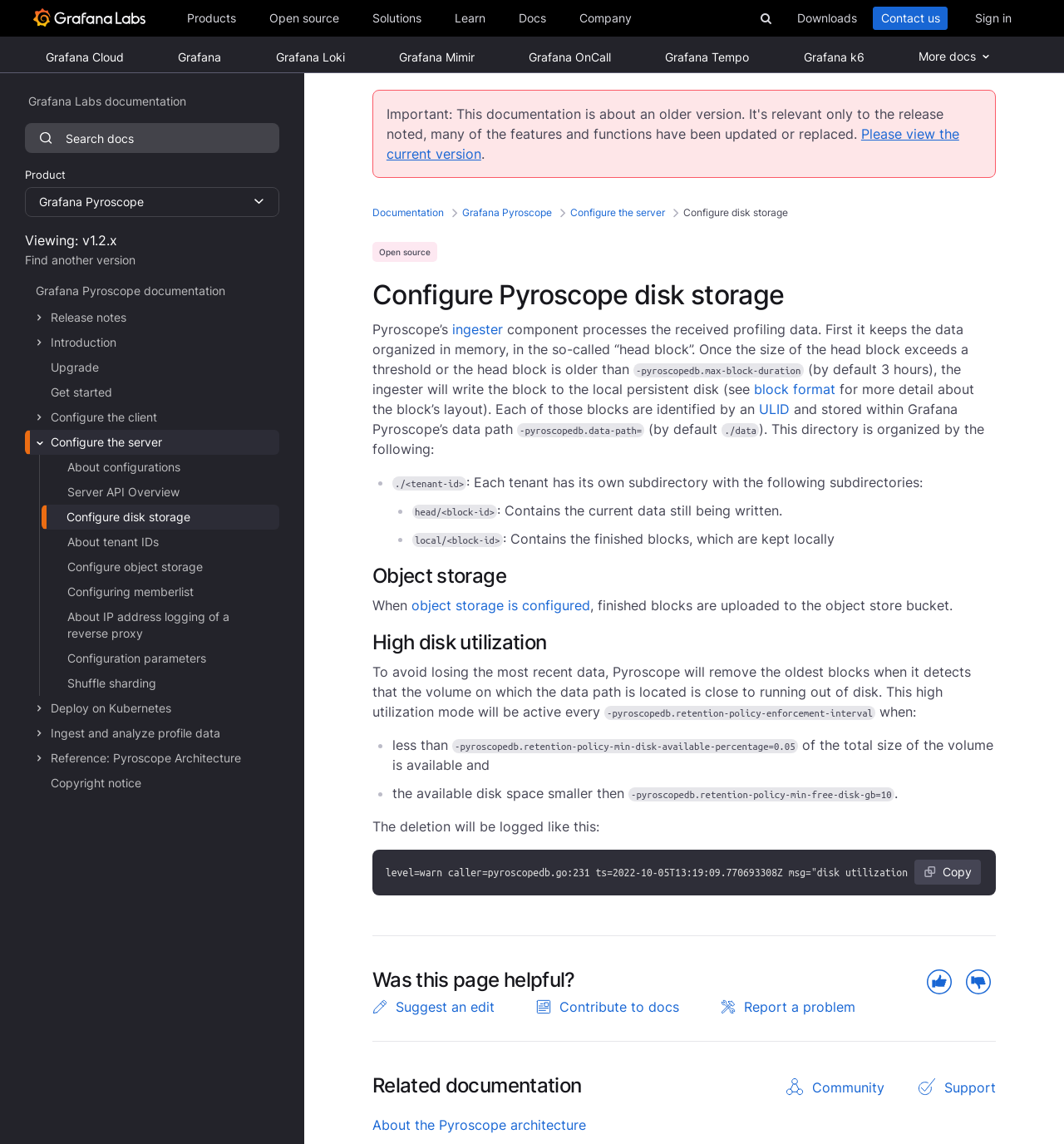What is the free forever plan? Based on the screenshot, please respond with a single word or phrase.

14 day retention, 10k series Prometheus metrics, 500 VUh k6 testing, 50 GB logs, traces, and profiles, 50k frontend sessions, and more